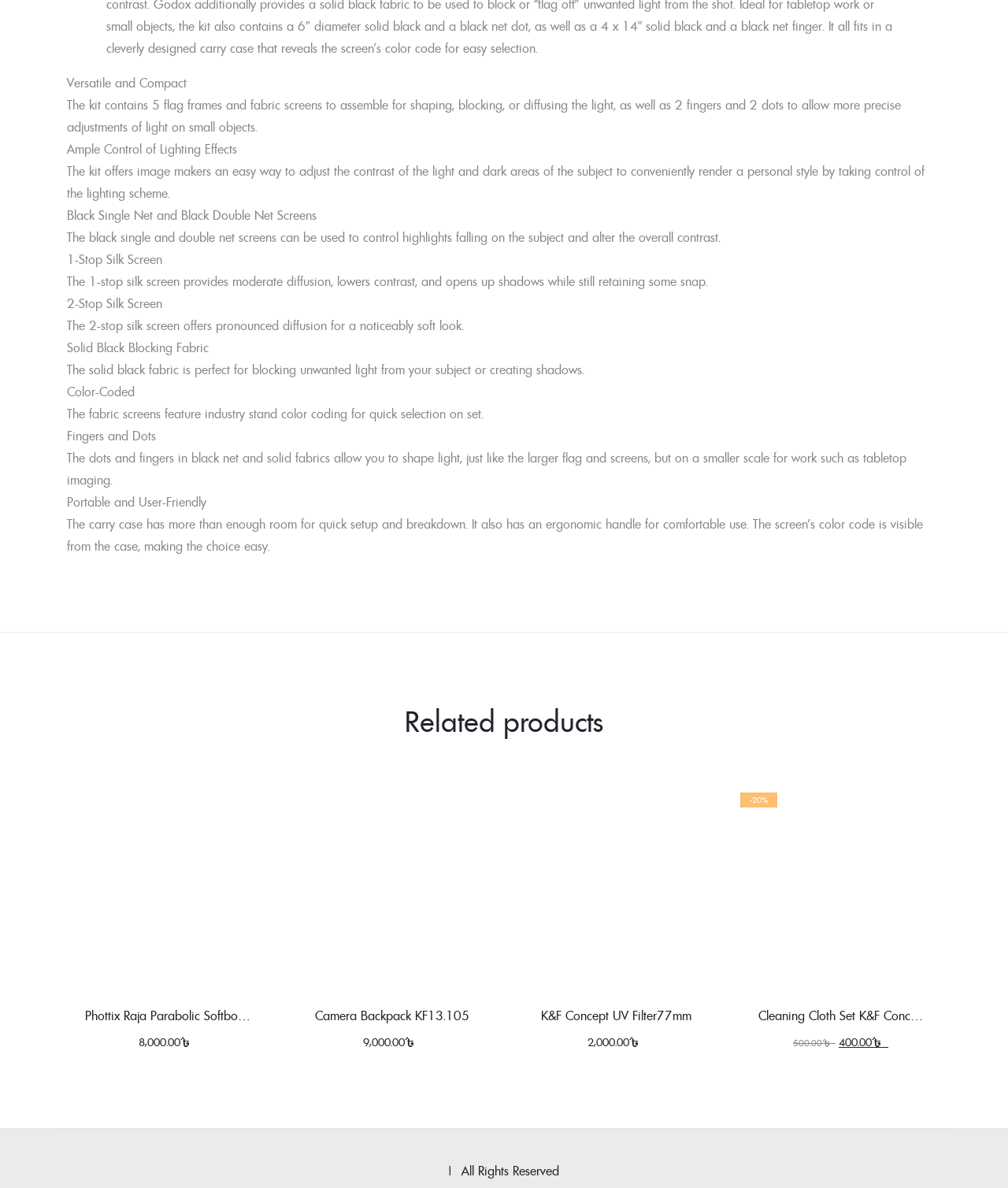How many related products are listed? Refer to the image and provide a one-word or short phrase answer.

4